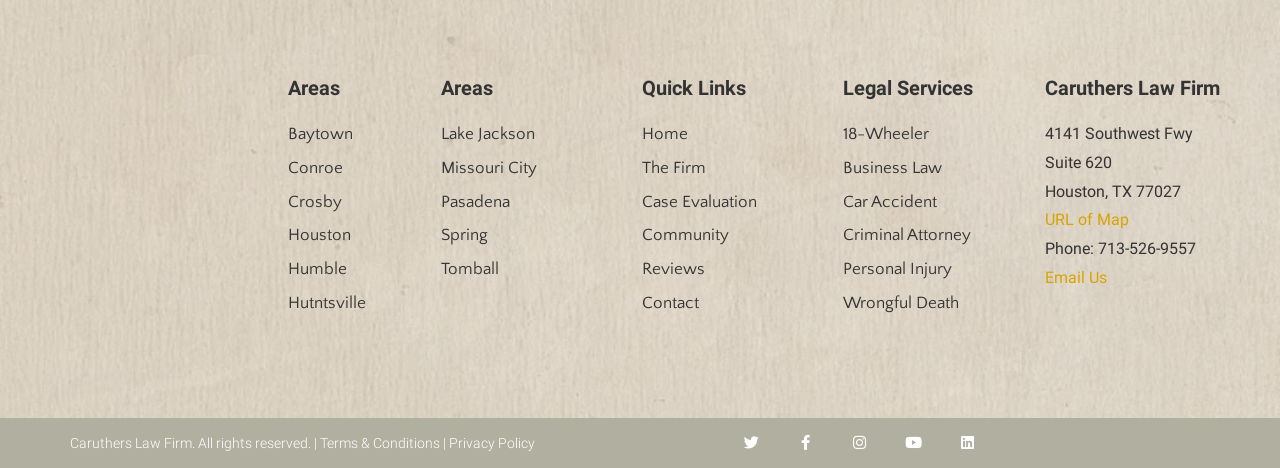What type of law firm is this?
Using the image as a reference, answer the question in detail.

Based on the webpage, I can see that the firm's name is Caruthers Law Firm, which is mentioned in the heading 'Caruthers Law Firm' and also in the link 'Caruthers Law Firm' with the address and contact information.